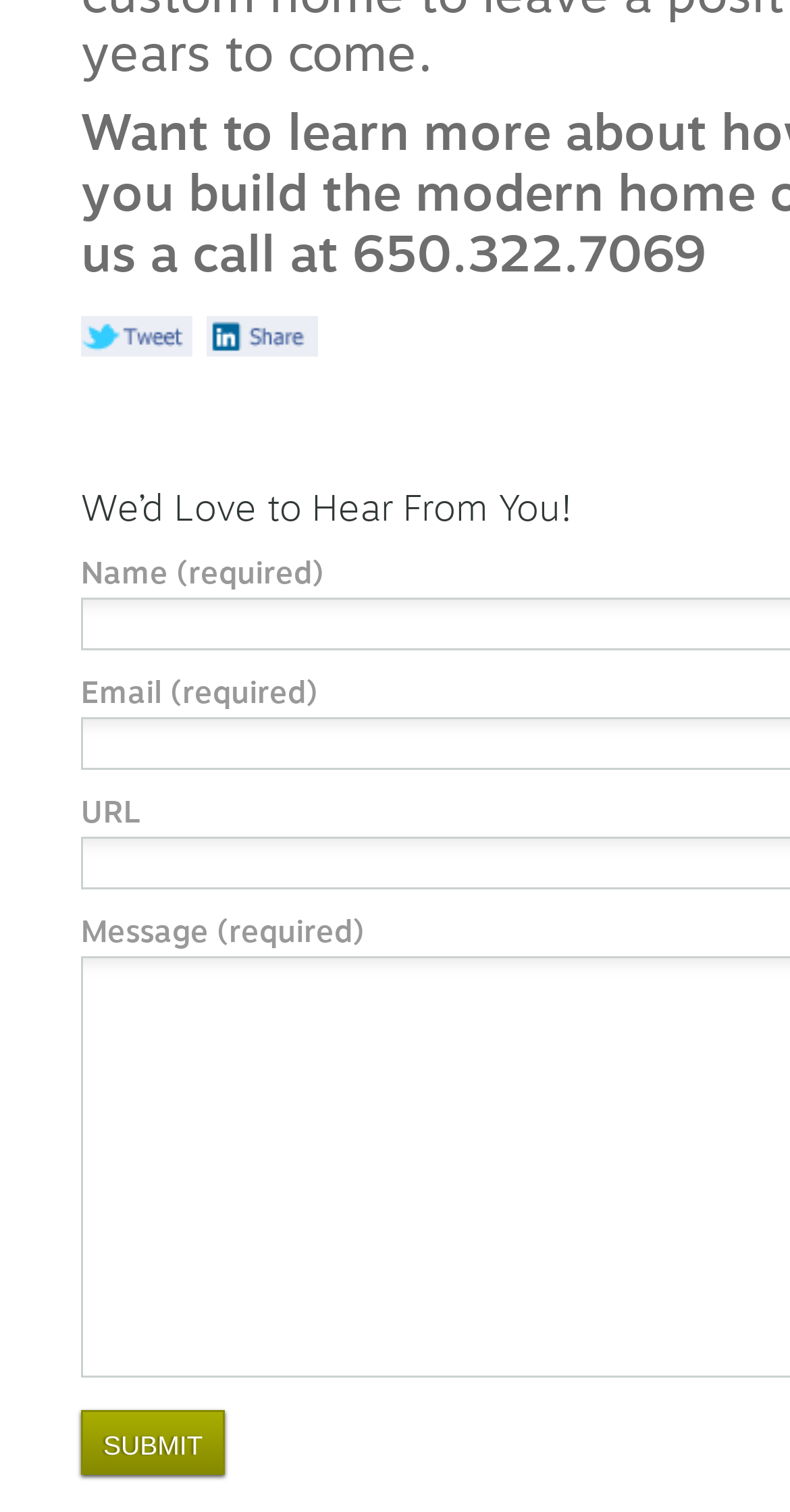How many social media sharing options are available?
Please provide a single word or phrase based on the screenshot.

Two